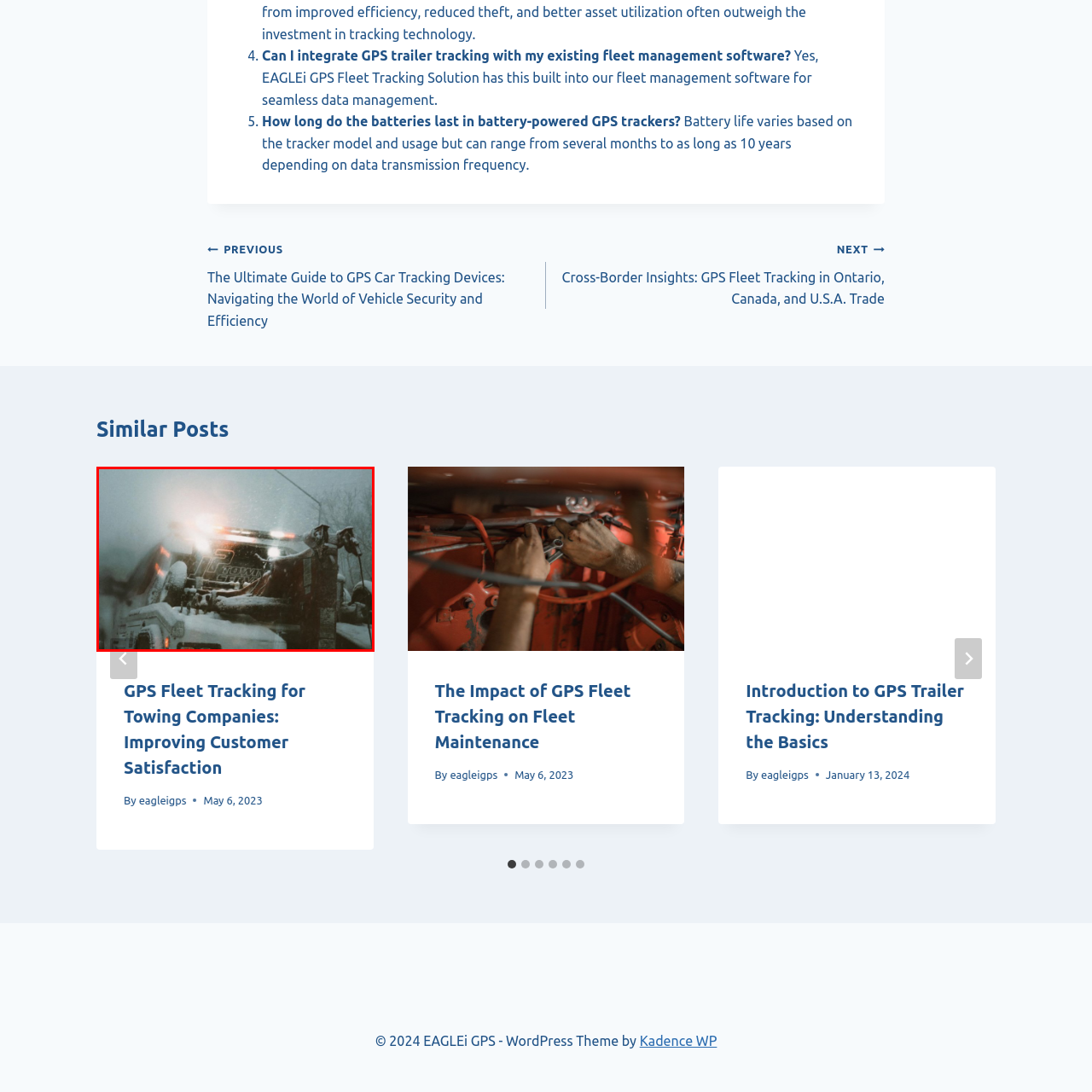Generate a comprehensive caption for the image section marked by the red box.

The image captures a snow-covered scene featuring a tow truck, its lights aglow amidst a heavy snowfall. The truck is parked in a winter environment, showcasing the challenges faced by towing services in inclement weather. The environment is characterized by a thick blanket of snow, obscuring the surroundings and creating a sense of urgency and reliance on towing services for stranded vehicles. The visibility is notably low due to the heavy snow, emphasizing the crucial role of GPS fleet tracking systems for towing companies to efficiently navigate and respond to emergencies in such conditions. This image reflects the themes highlighted in the associated article titled "GPS Fleet Tracking for Towing Companies: Improving Customer Satisfaction," underlining how advanced tracking solutions enhance service reliability and customer experience, especially during harsh weather scenarios.